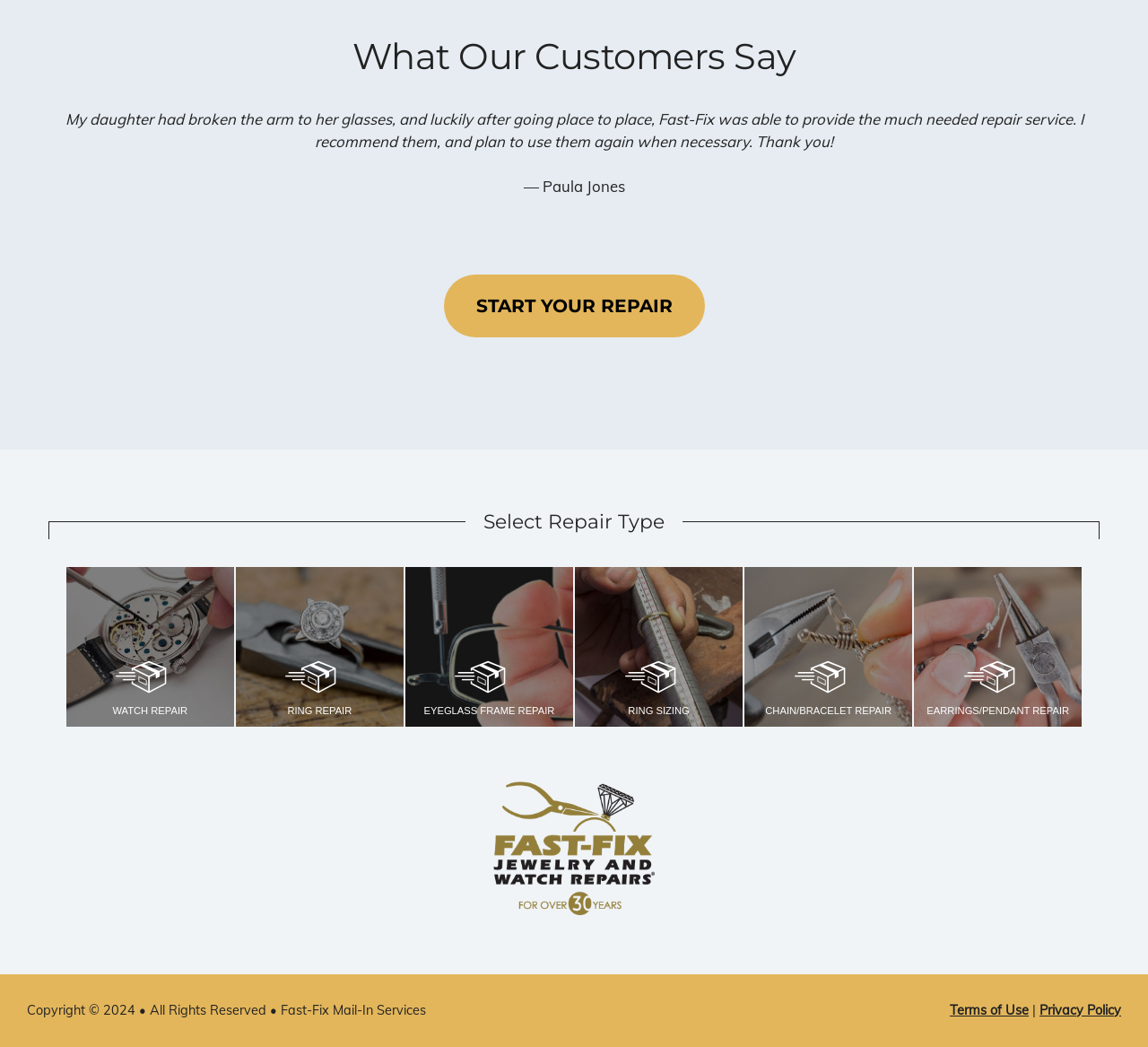What year is the copyright for?
Answer with a single word or phrase by referring to the visual content.

2024